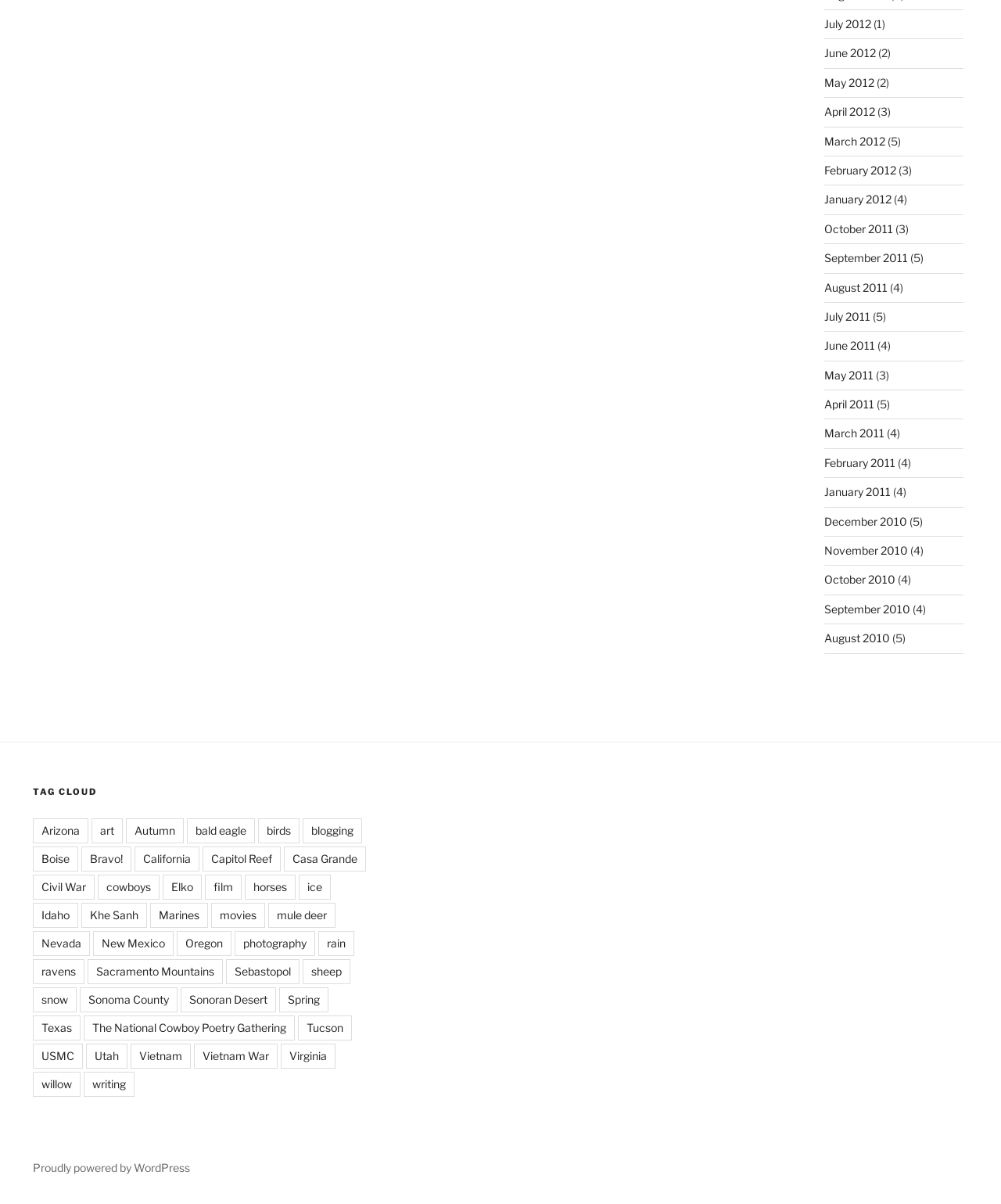How many tags are listed in the TAG CLOUD section?
Please provide a single word or phrase based on the screenshot.

34